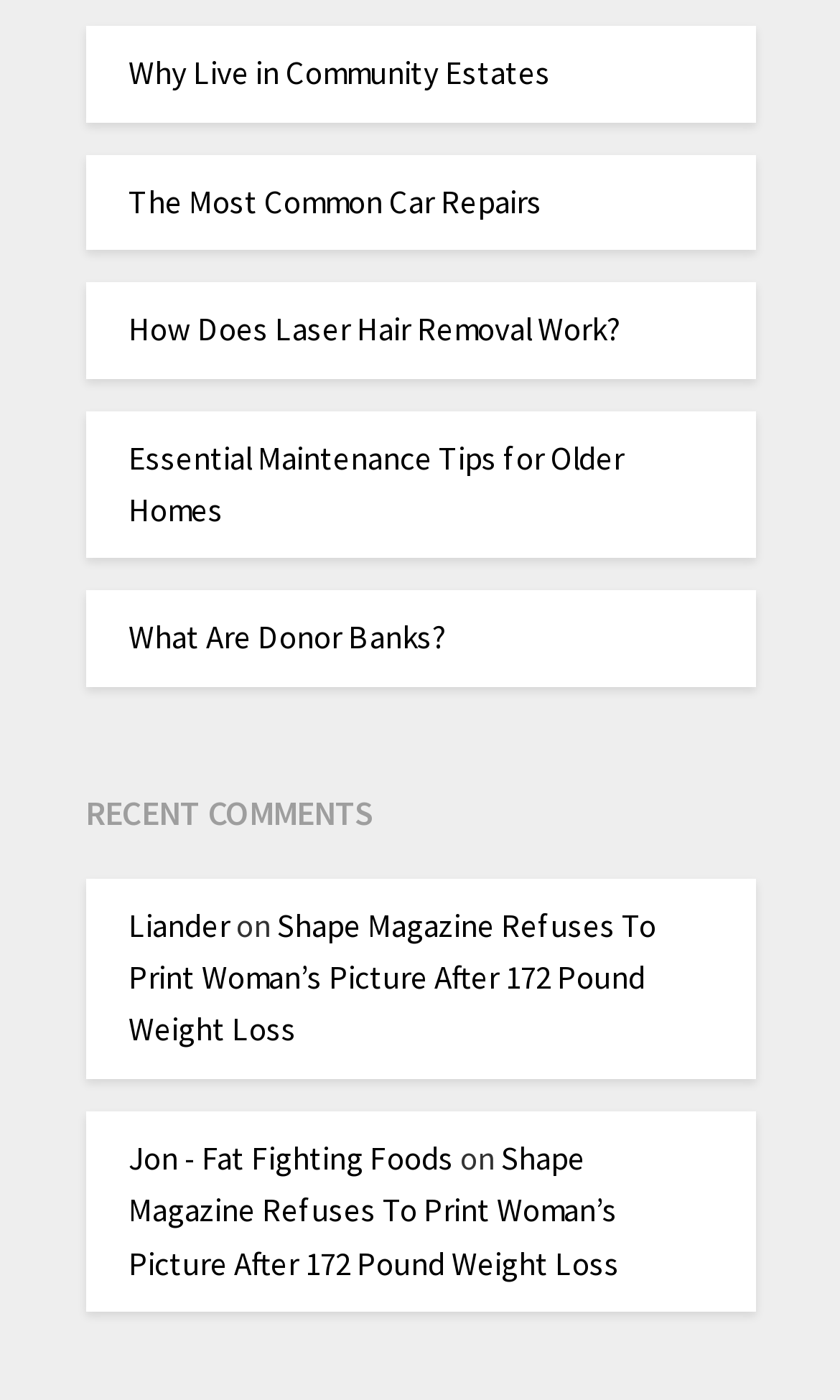Given the webpage screenshot, identify the bounding box of the UI element that matches this description: "What Are Donor Banks?".

[0.153, 0.44, 0.529, 0.47]